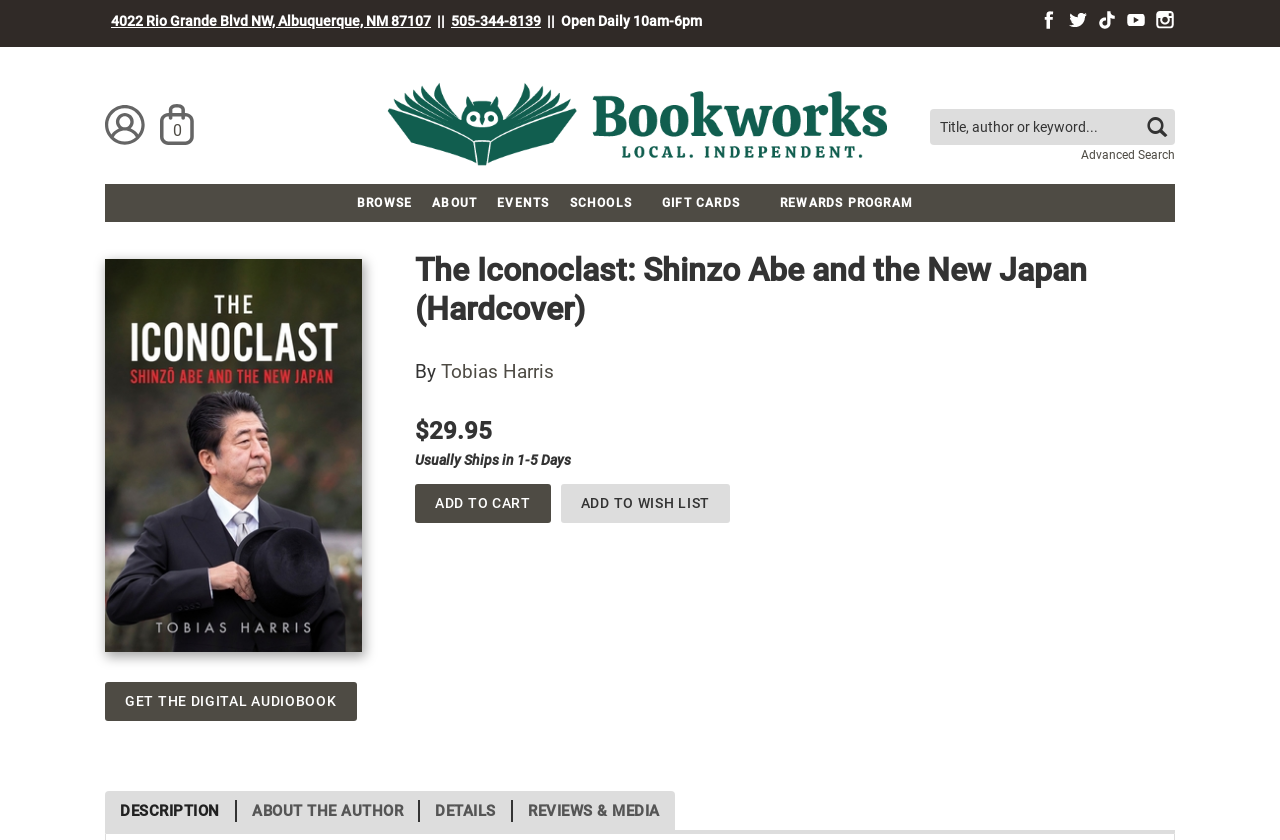Respond to the following query with just one word or a short phrase: 
What is the author's name of the featured book?

Tobias Harris